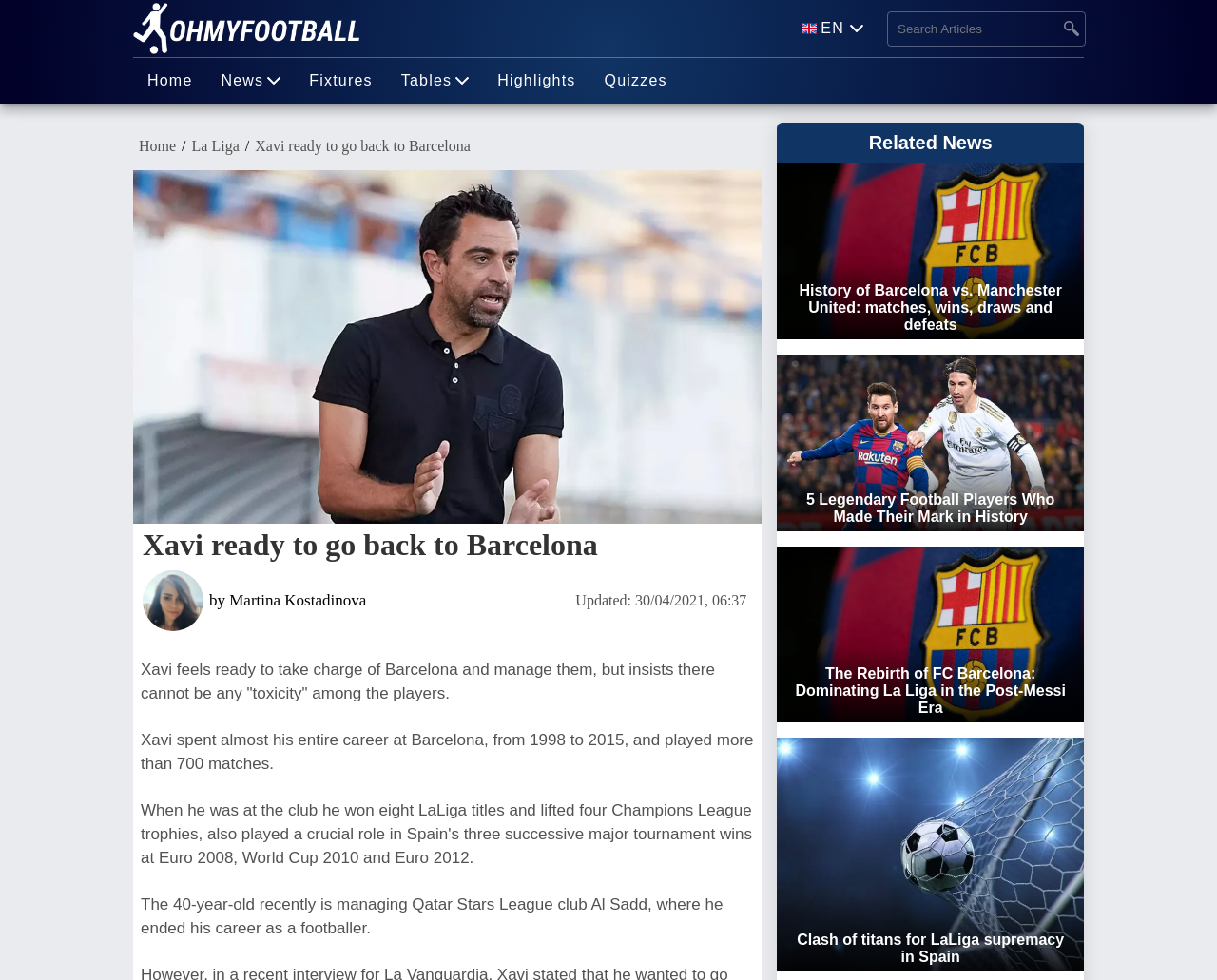Offer an in-depth caption of the entire webpage.

The webpage is about a news article discussing Xavi's readiness to manage Barcelona. At the top left corner, there is an "Oh My Football Logo" image, and next to it, a button labeled "English EN" with a small flag icon. On the right side of the top section, there is a search bar with a "Search" button and a magnifying glass icon.

Below the top section, there is a navigation menu with links to "Home", "News", "Premier League", "La Liga", "Bundesliga", "Ligue 1", "Serie A", "Fixtures", "Tables", and "Highlights". Each link has a corresponding icon or image.

The main content of the webpage is an article about Xavi's readiness to manage Barcelona. The article has a heading "Xavi ready to go back to Barcelona" and a large image of Xavi in a Barcelona jersey. The article text is divided into several paragraphs, discussing Xavi's career and his current role as a manager of Al Sadd.

On the right side of the article, there is a section labeled "Related News" with three links to other news articles, each with a heading and an image. The articles are about the history of Barcelona vs. Manchester United, legendary football players, and the rebirth of FC Barcelona in the post-Messi era.

At the bottom of the webpage, there is a timestamp indicating when the article was updated, along with the author's name, Martina Kostadinova.